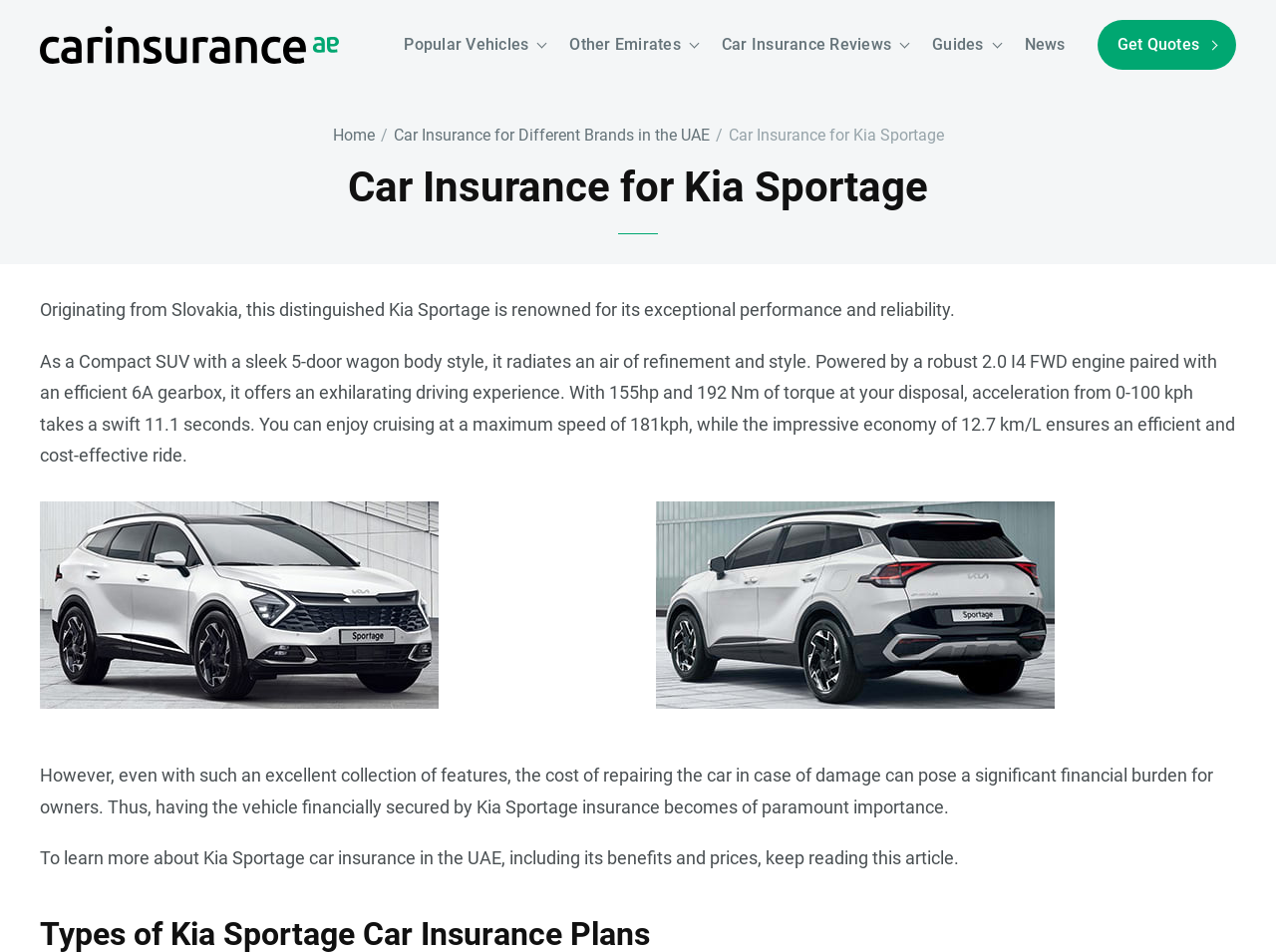How many doors does the Kia Sportage have?
Provide an in-depth and detailed answer to the question.

I found this information in the static text element that describes the Kia Sportage, which states 'As a Compact SUV with a sleek 5-door wagon body style, it radiates an air of refinement and style.'